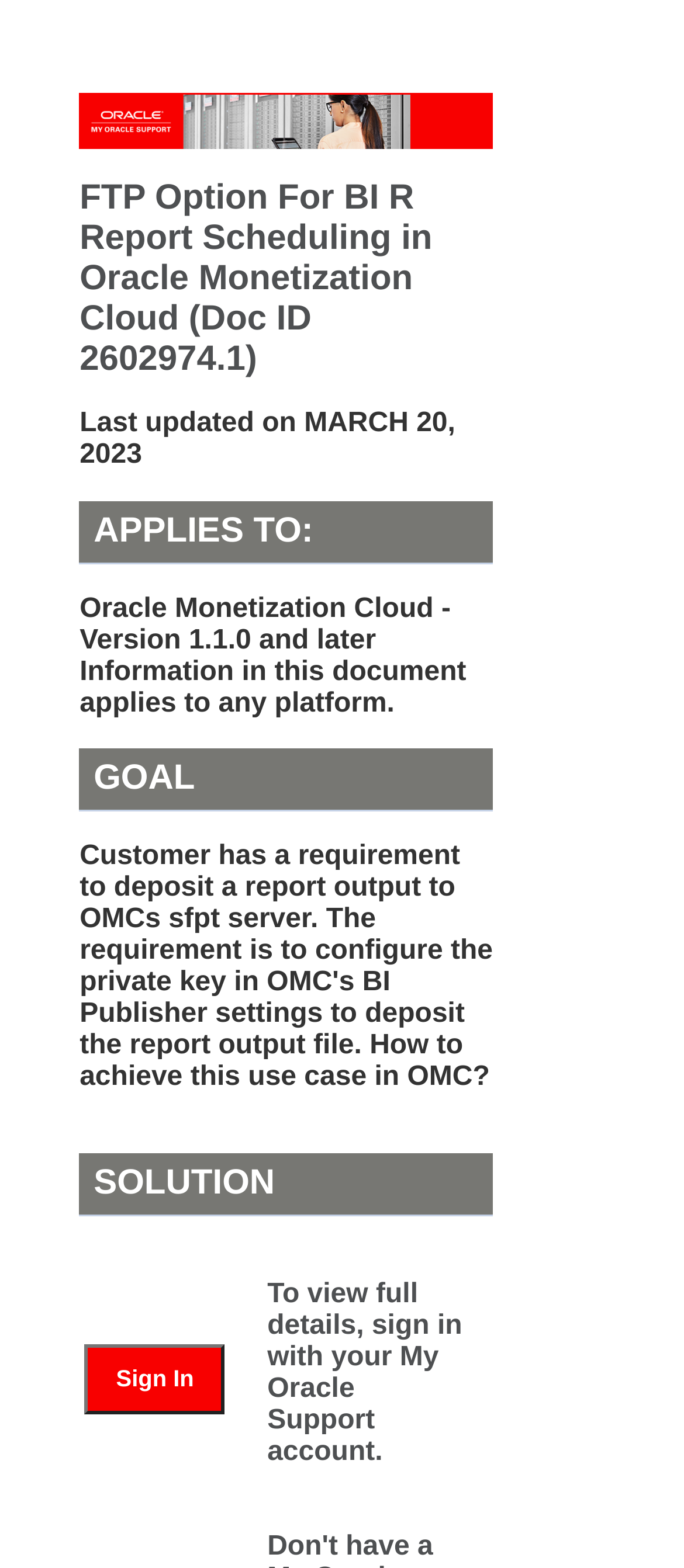What is the version of Oracle Monetization Cloud that this document applies to? Observe the screenshot and provide a one-word or short phrase answer.

1.1.0 and later